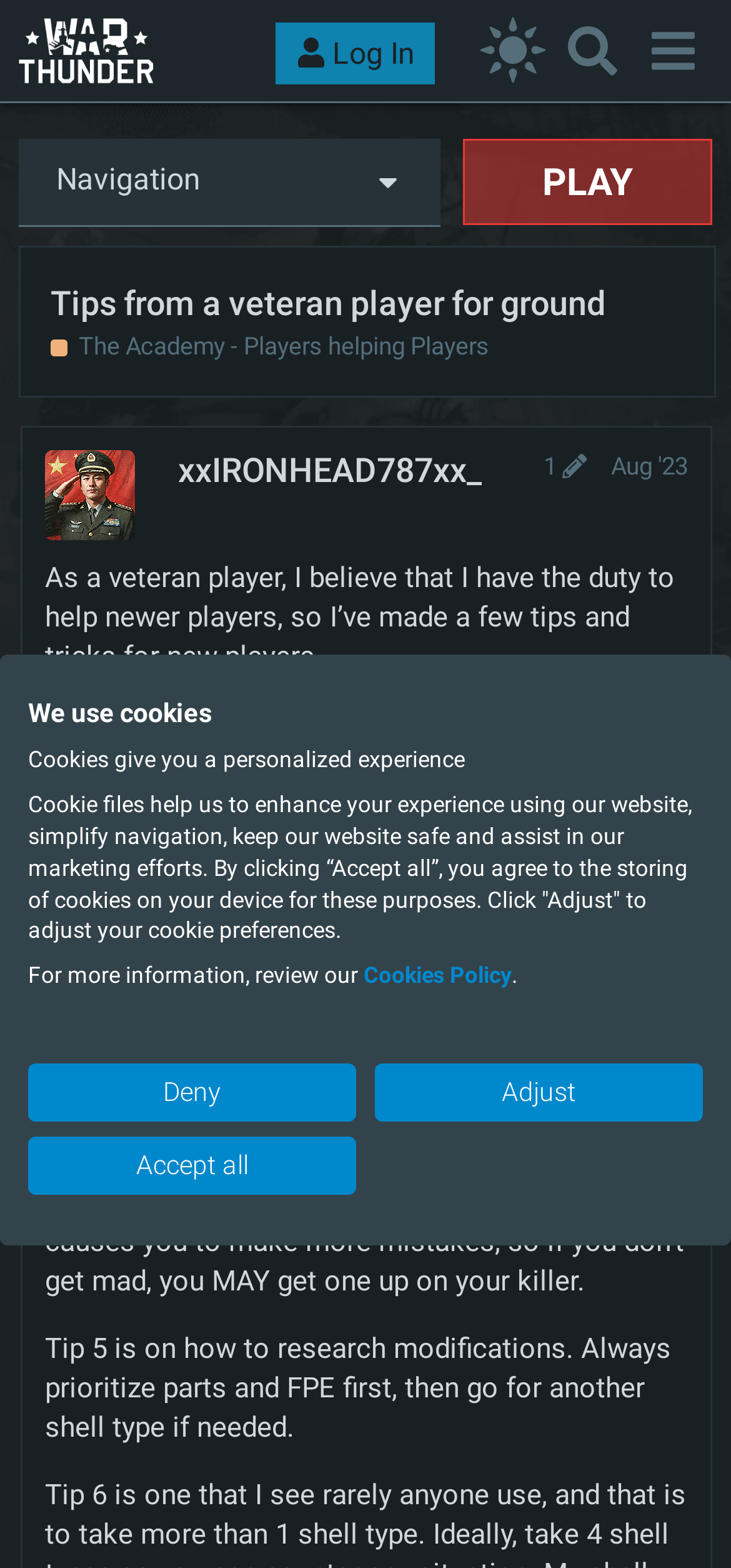Please determine the bounding box coordinates of the section I need to click to accomplish this instruction: "Visit the PLAY page".

[0.633, 0.088, 0.974, 0.143]